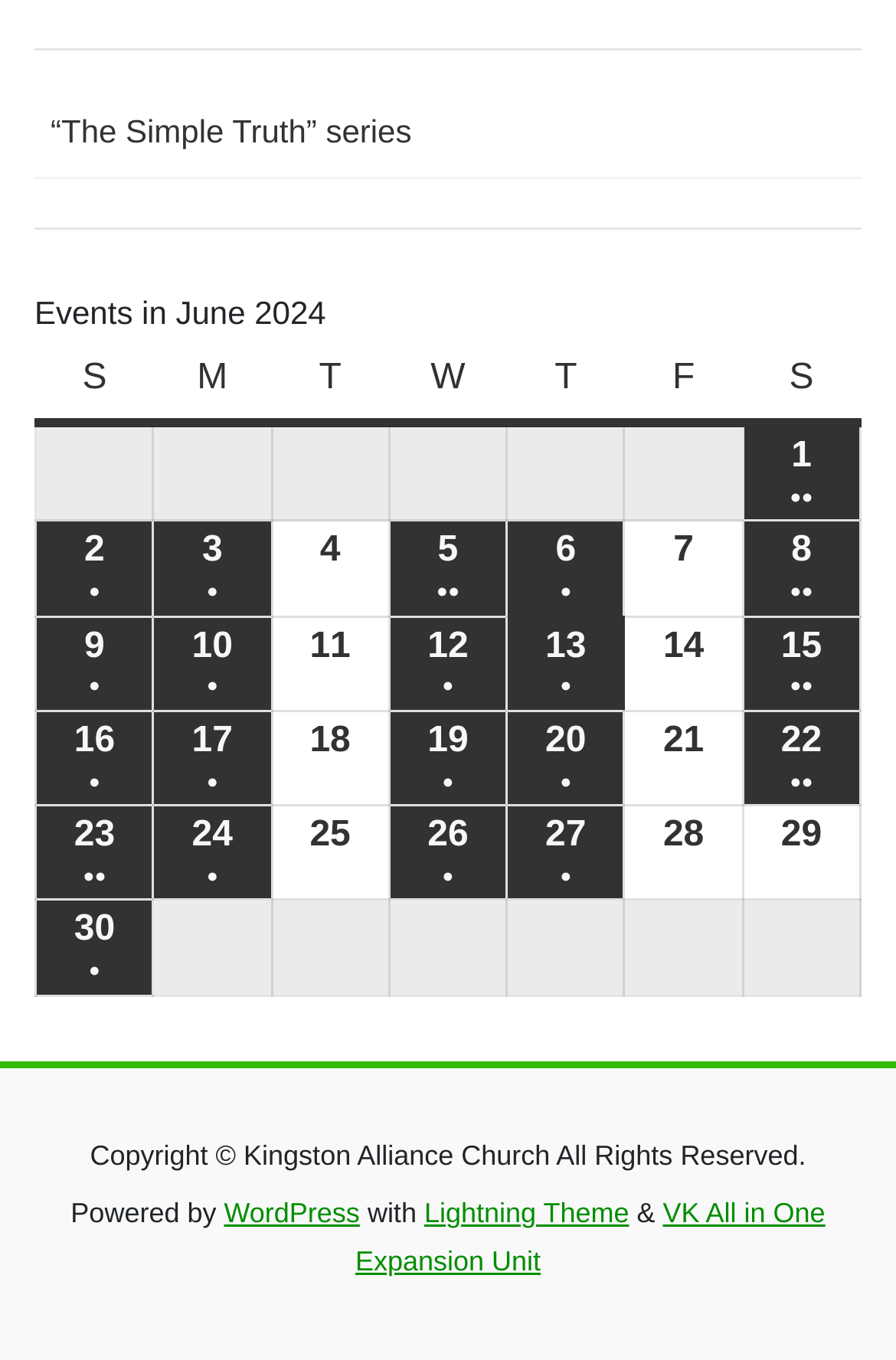Give the bounding box coordinates for this UI element: "6June 6, 2024●(1 event)". The coordinates should be four float numbers between 0 and 1, arranged as [left, top, right, bottom].

[0.567, 0.384, 0.696, 0.452]